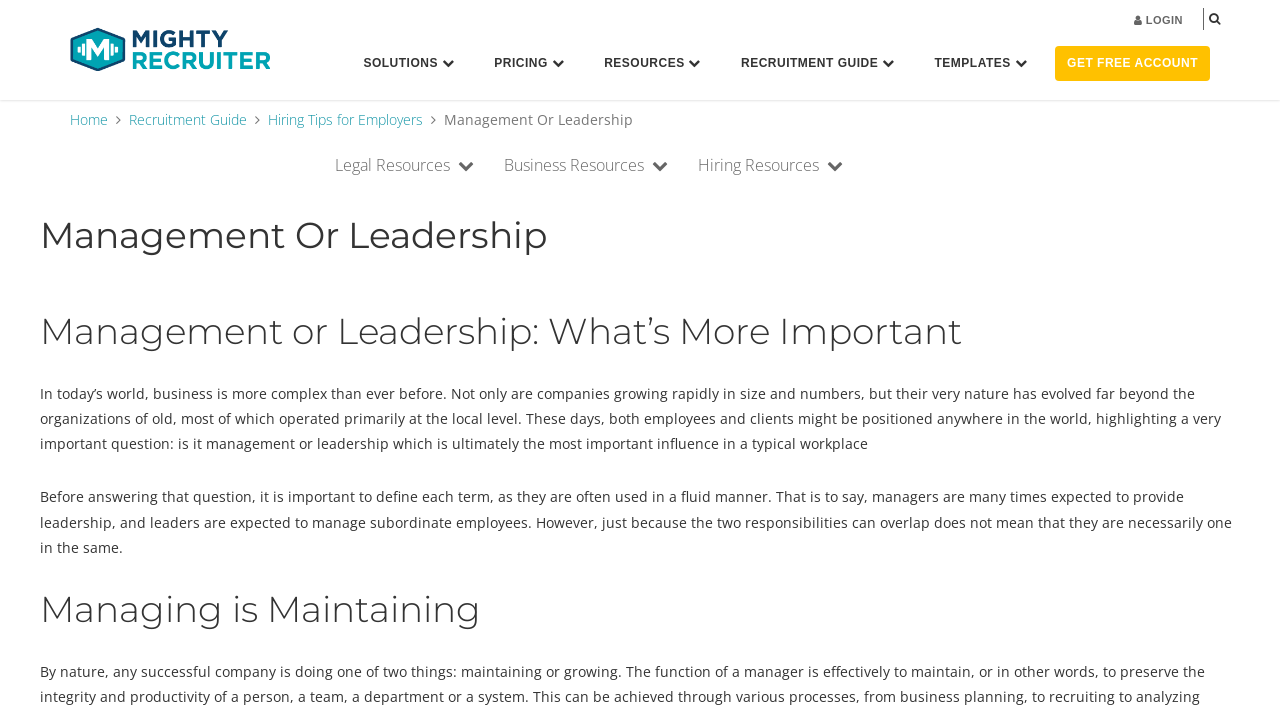Identify and provide the bounding box for the element described by: "Get Free Account".

[0.824, 0.065, 0.945, 0.115]